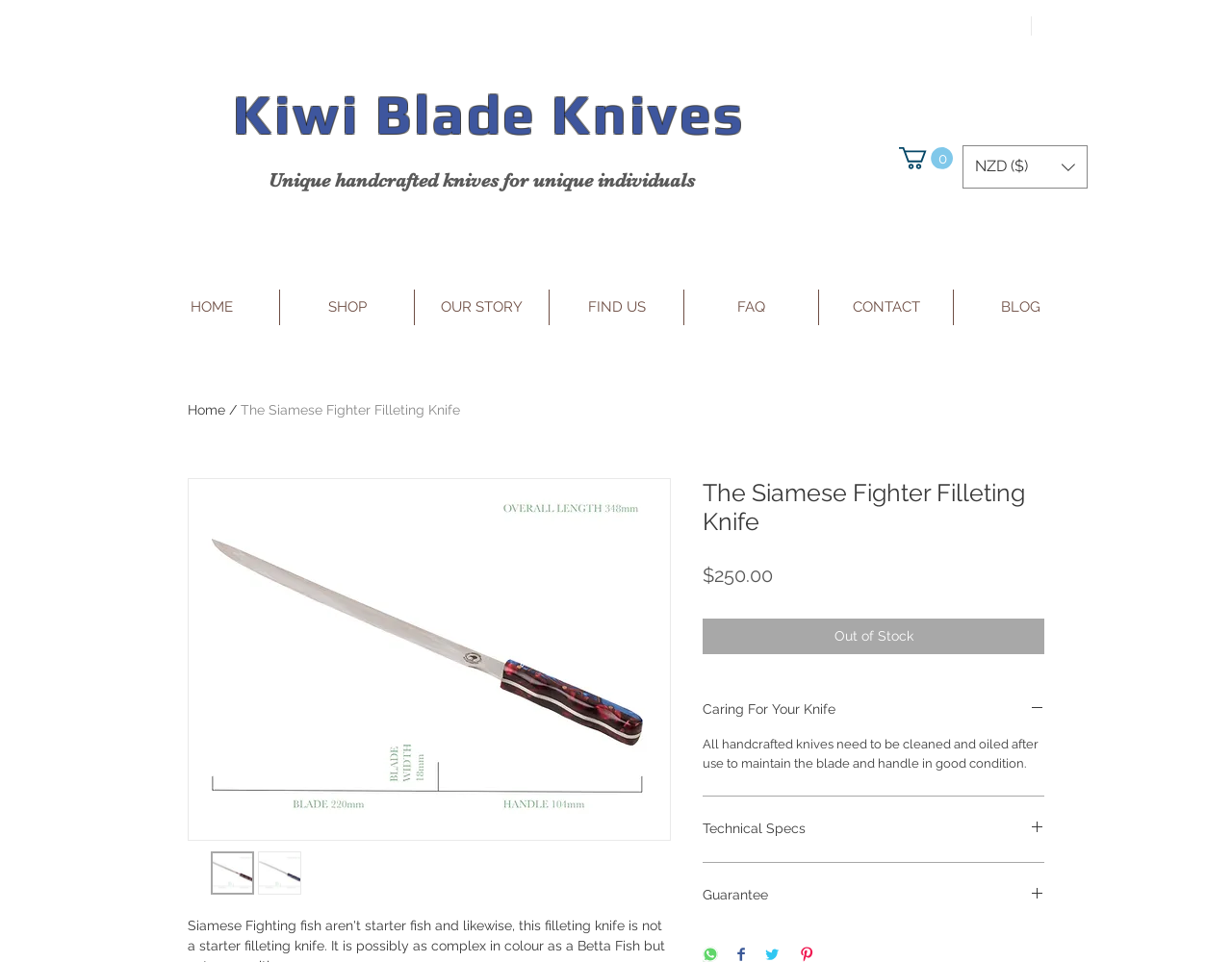Find the bounding box coordinates of the element I should click to carry out the following instruction: "Click the 'Caring For Your Knife' button".

[0.57, 0.728, 0.848, 0.747]